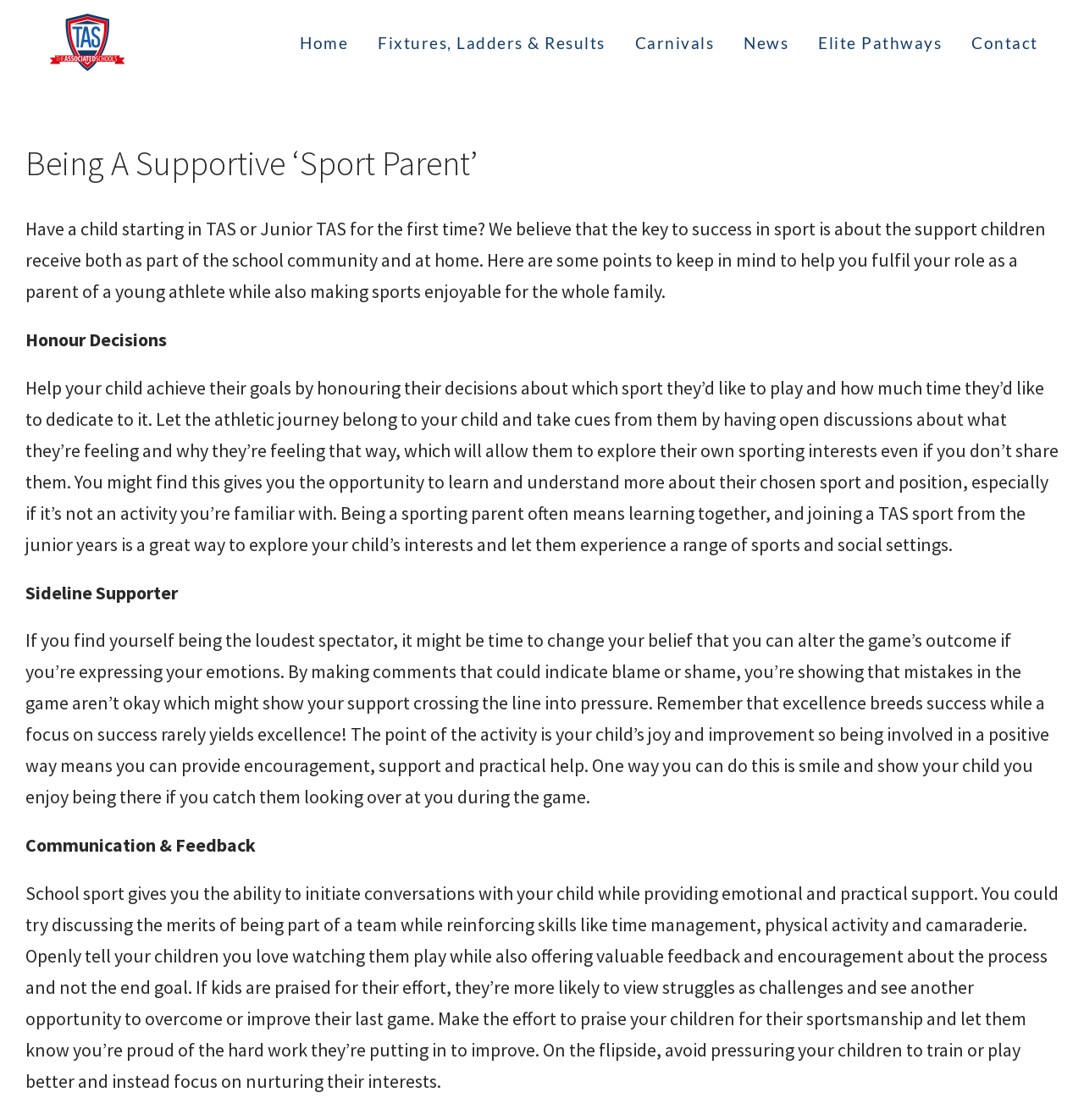Reply to the question with a single word or phrase:
What is the main topic of the webpage?

Supportive Sport Parenting